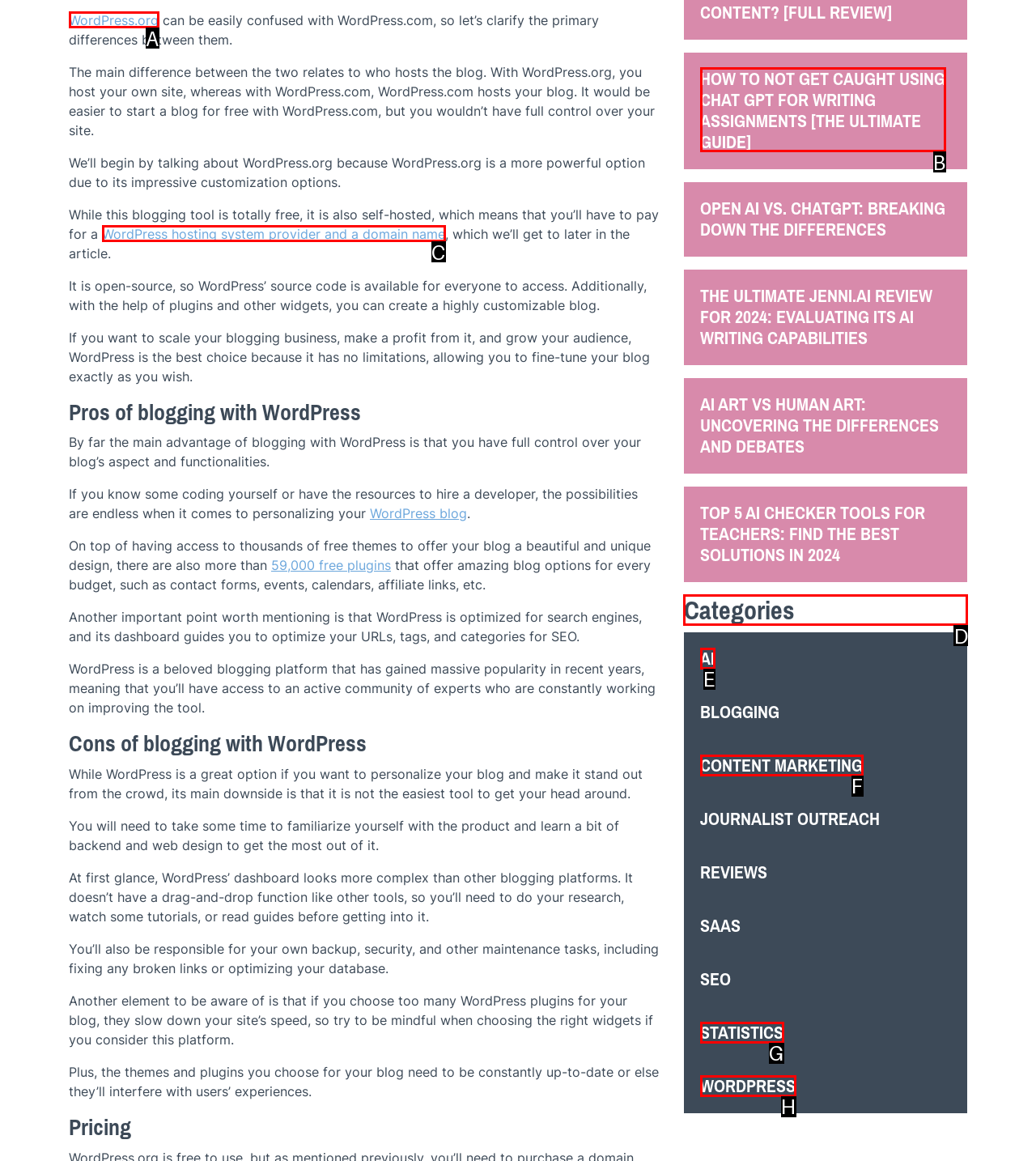To execute the task: View the categories section, which one of the highlighted HTML elements should be clicked? Answer with the option's letter from the choices provided.

D